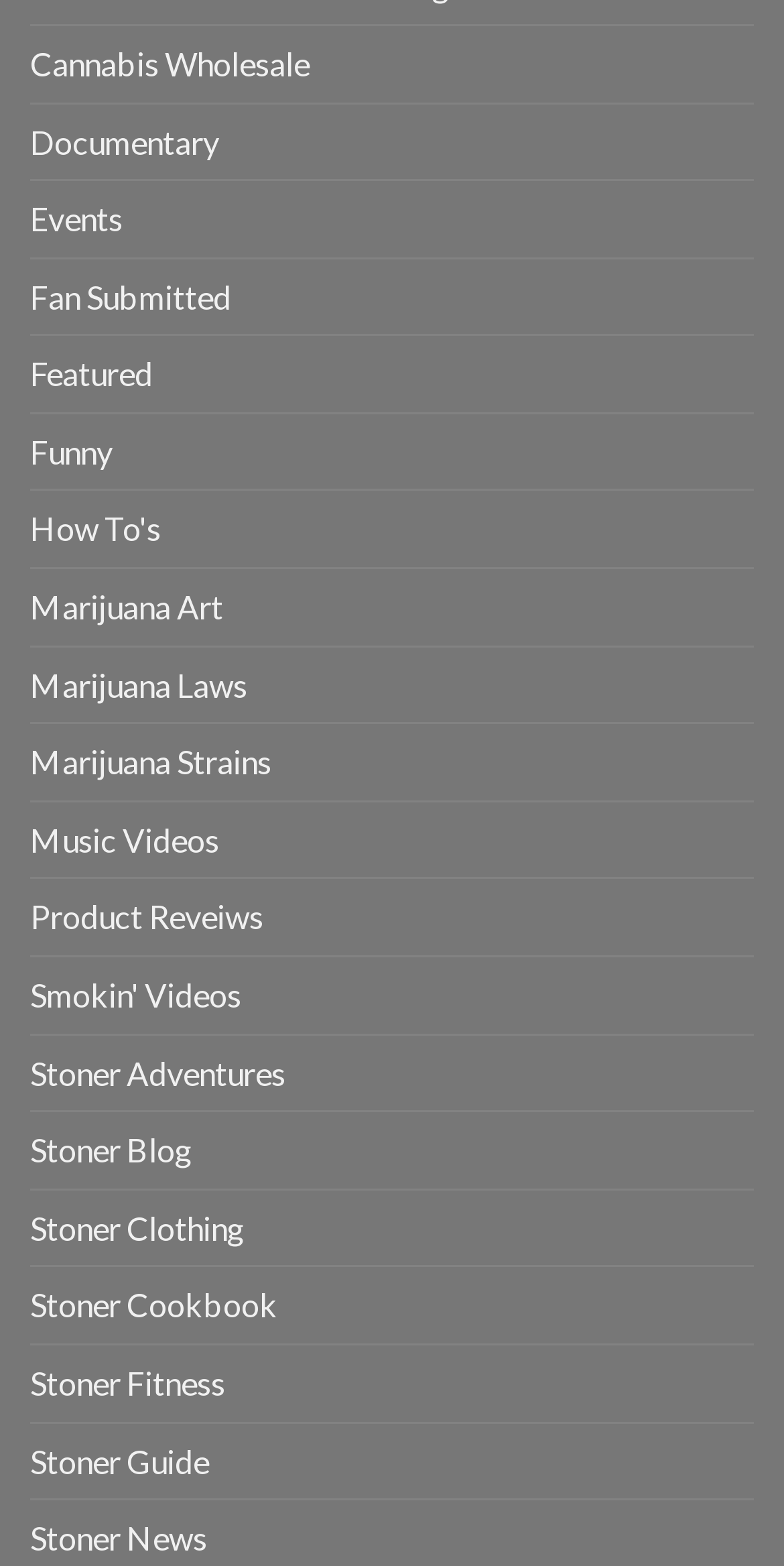Highlight the bounding box coordinates of the region I should click on to meet the following instruction: "Read Stoner Blog".

[0.038, 0.71, 0.246, 0.759]